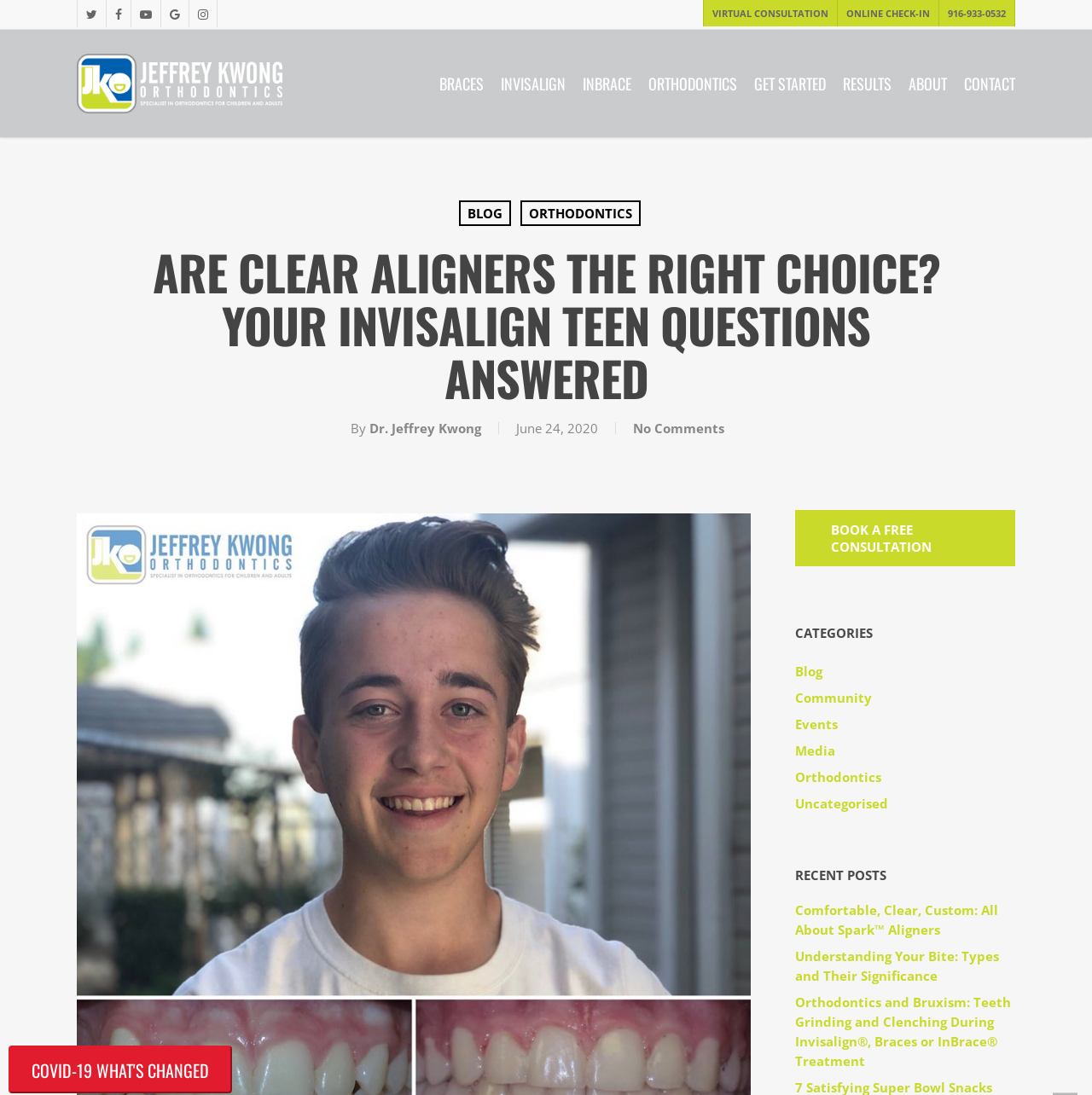Provide a comprehensive description of the webpage.

This webpage is about JK Orthodontics, an orthodontic clinic in El Dorado Hills, CA. At the top, there are several social media links, including Twitter, Facebook, YouTube, Google-Plus, and Instagram, aligned horizontally. Below these links, there is a navigation menu with links to "Virtual Consultation", "Online Check-in", and a phone number. 

On the left side, there is a logo of JK Orthodontics, which is also a link to the clinic's homepage. Below the logo, there are several links to different services offered by the clinic, including "BRACES", "INVISALIGN", "INBRACE", "ORTHODONTICS", and "GET STARTED". 

The main content of the webpage is an article titled "ARE CLEAR ALIGNERS THE RIGHT CHOICE? YOUR INVISALIGN TEEN QUESTIONS ANSWERED". The article is written by Dr. Jeffrey Kwong and was published on June 24, 2020. There are no comments on the article. 

On the right side, there is a call-to-action button to "BOOK A FREE CONSULTATION". Below the button, there are links to different categories, including "Blog", "Community", "Events", "Media", "Orthodontics", and "Uncategorised". 

Further down, there are links to recent posts, including "Comfortable, Clear, Custom: All About Spark™ Aligners", "Understanding Your Bite: Types and Their Significance", and "Orthodontics and Bruxism: Teeth Grinding and Clenching During Invisalign®, Braces or InBrace® Treatment".